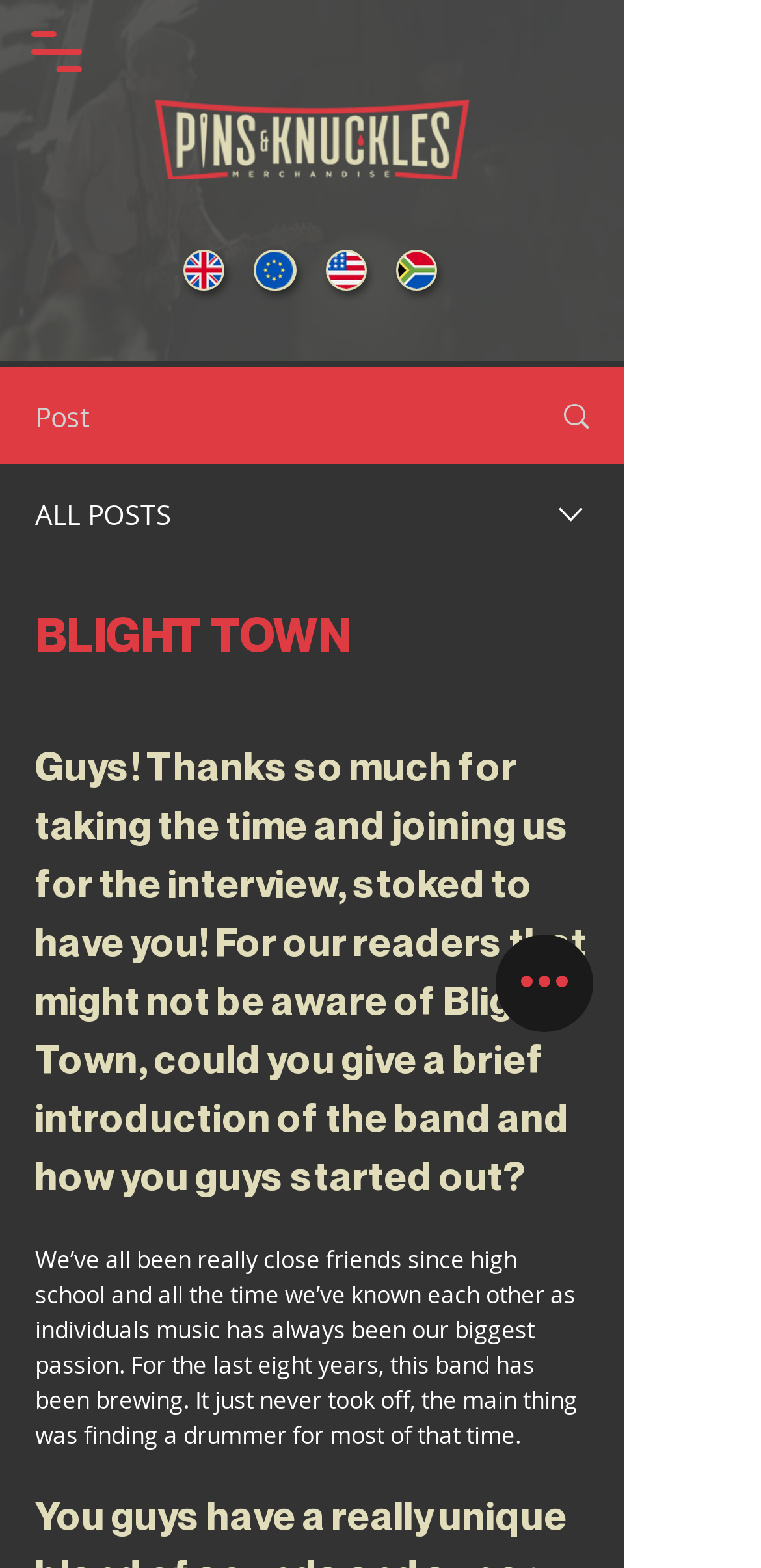Show the bounding box coordinates for the element that needs to be clicked to execute the following instruction: "Read the post". Provide the coordinates in the form of four float numbers between 0 and 1, i.e., [left, top, right, bottom].

[0.046, 0.253, 0.118, 0.277]